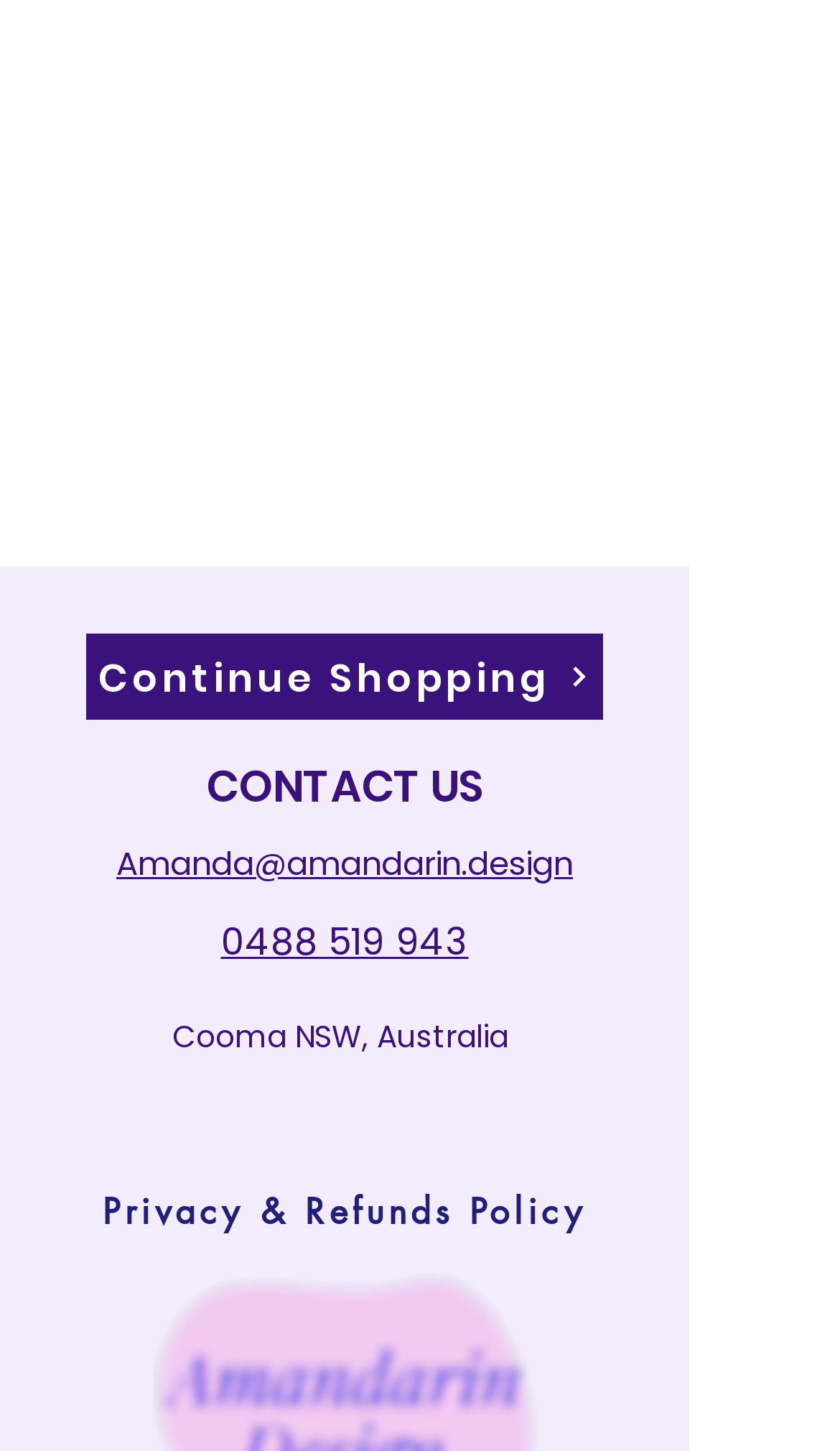Determine the bounding box coordinates of the UI element described below. Use the format (top-left x, top-left y, bottom-right x, bottom-right y) with floating point numbers between 0 and 1: Privacy & Refunds Policy

[0.051, 0.806, 0.769, 0.865]